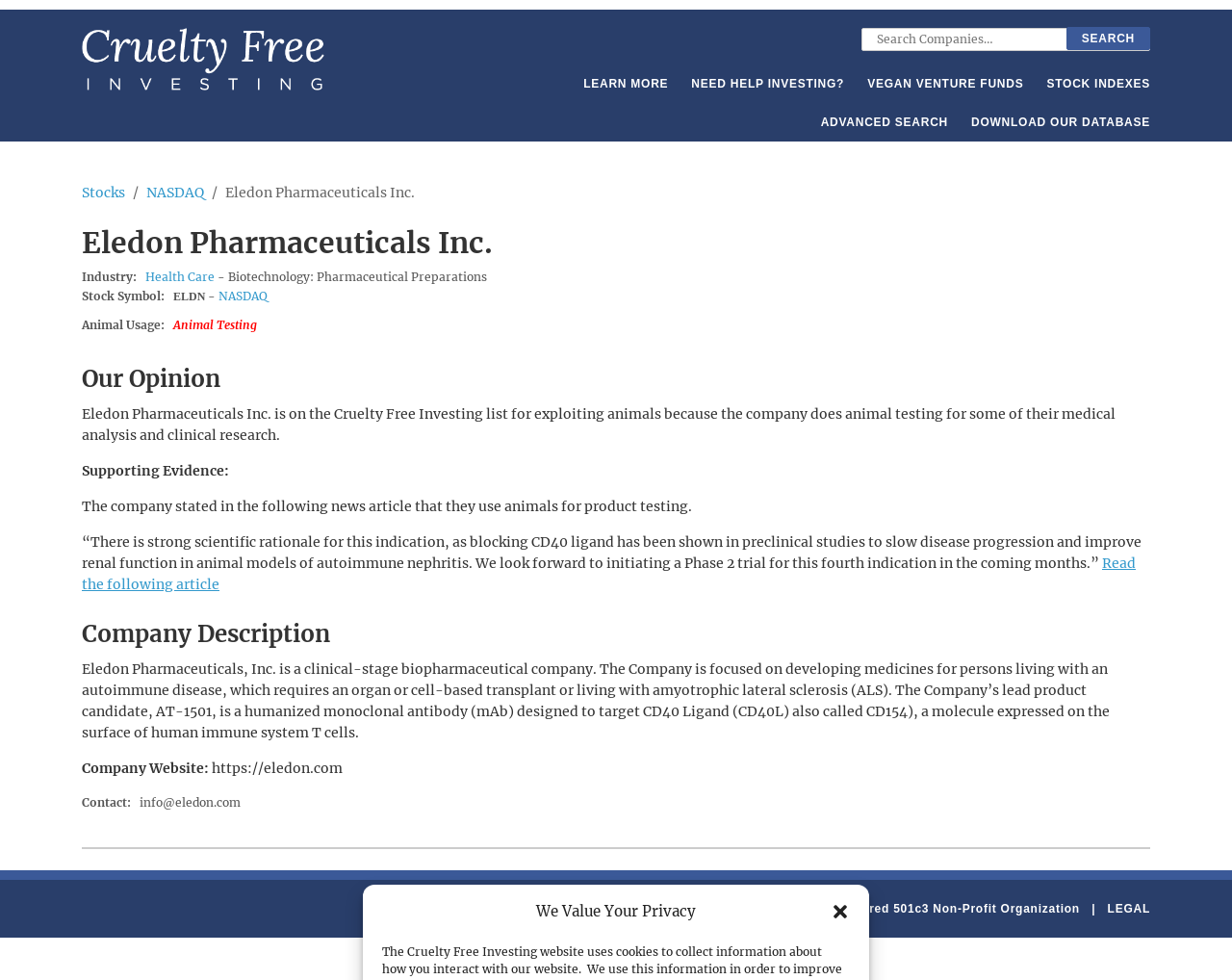Kindly determine the bounding box coordinates of the area that needs to be clicked to fulfill this instruction: "Visit Eledon Pharmaceuticals Inc. website".

[0.17, 0.775, 0.278, 0.793]